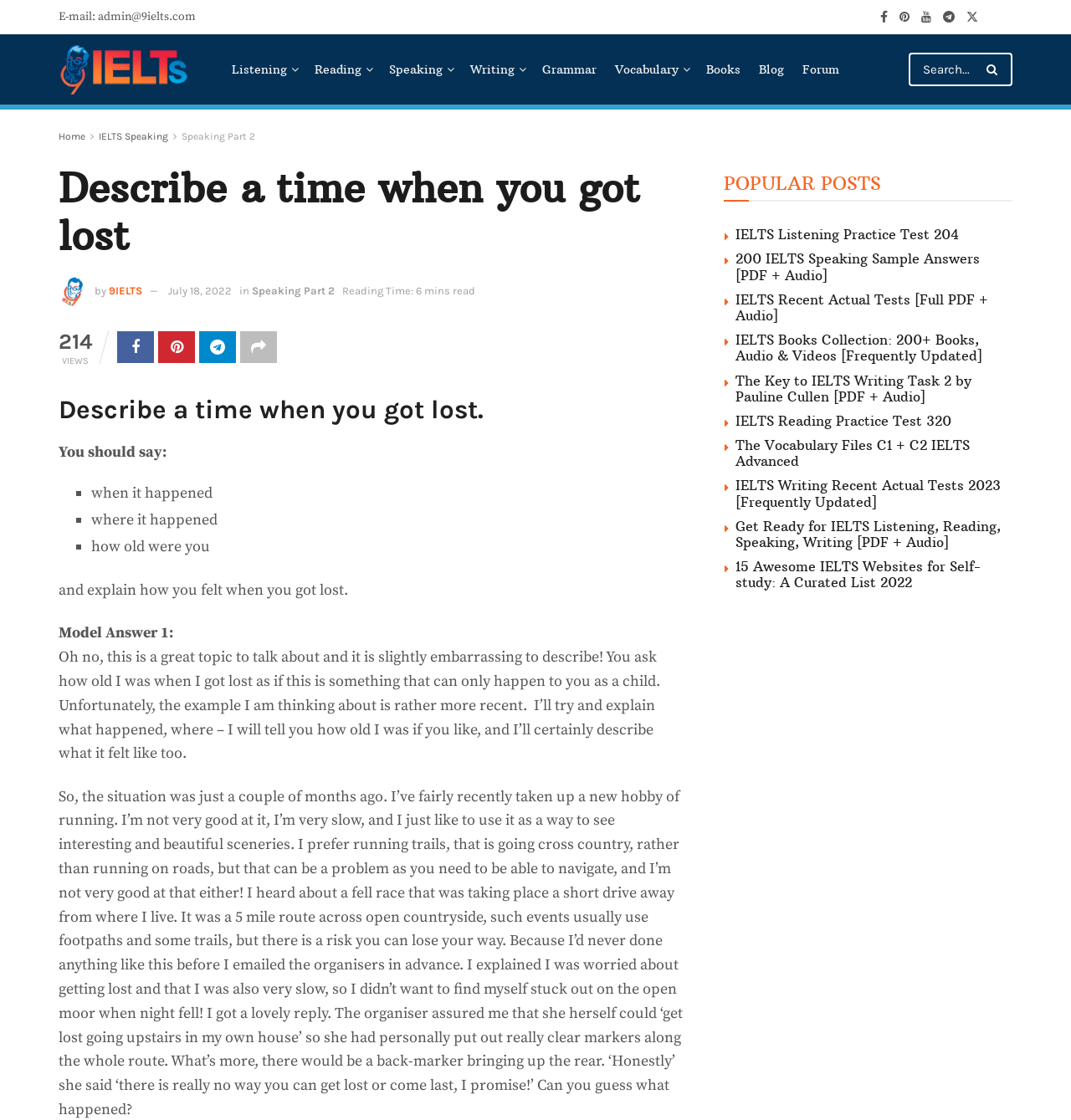Please determine the primary heading and provide its text.

Describe a time when you got lost